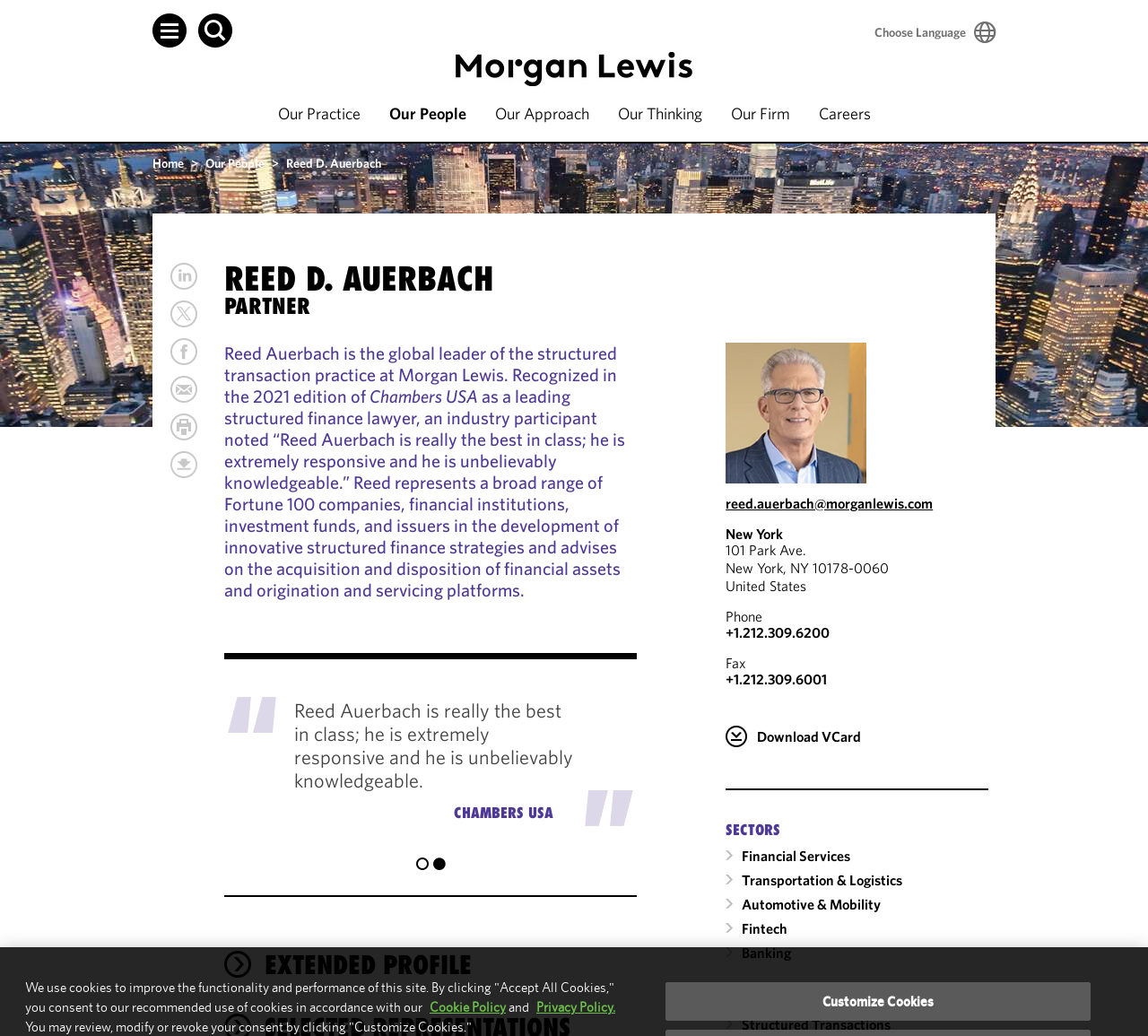Please locate the UI element described by "Home" and provide its bounding box coordinates.

[0.133, 0.15, 0.16, 0.165]